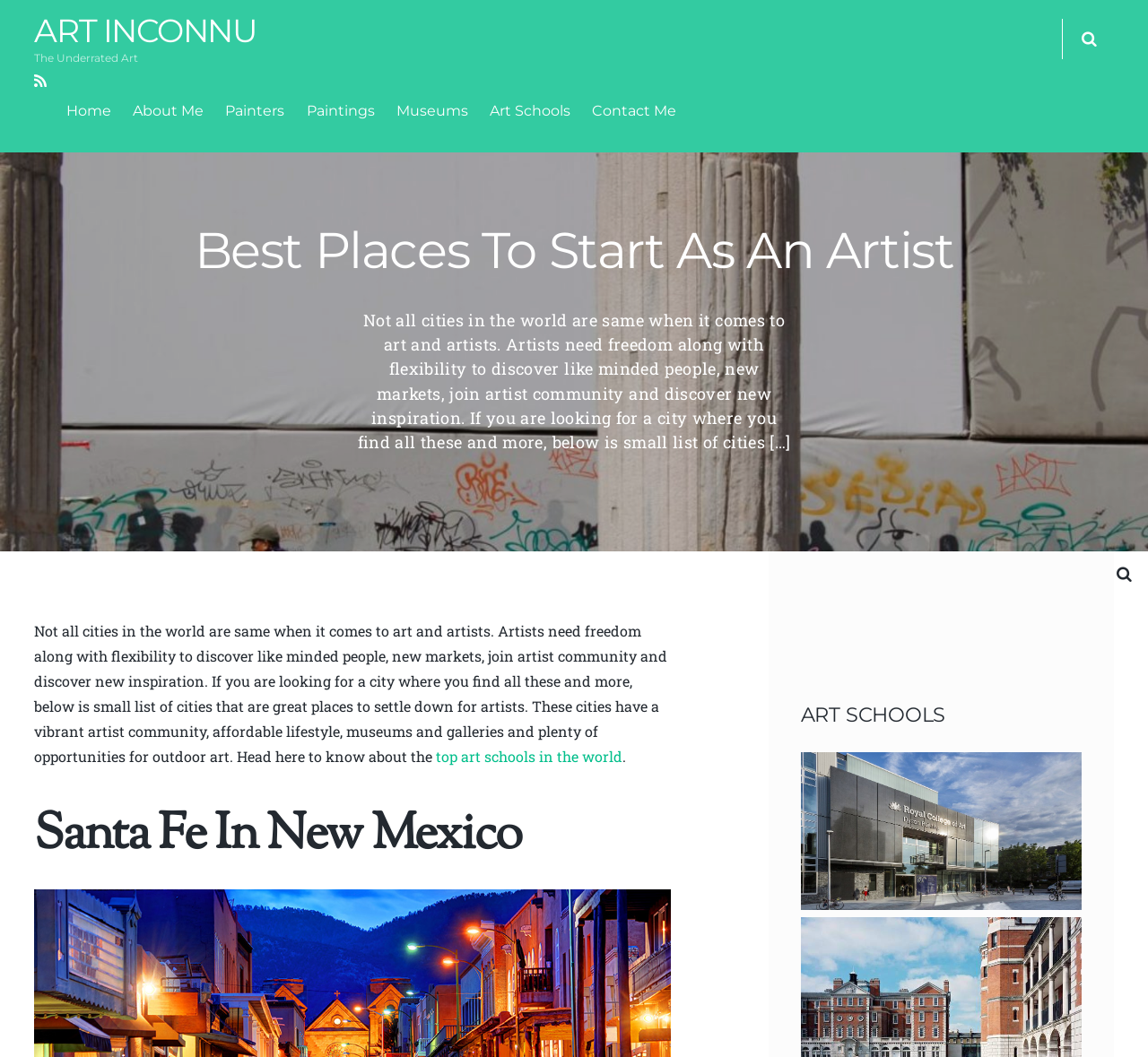What type of community is mentioned in the text?
From the image, respond with a single word or phrase.

Artist community